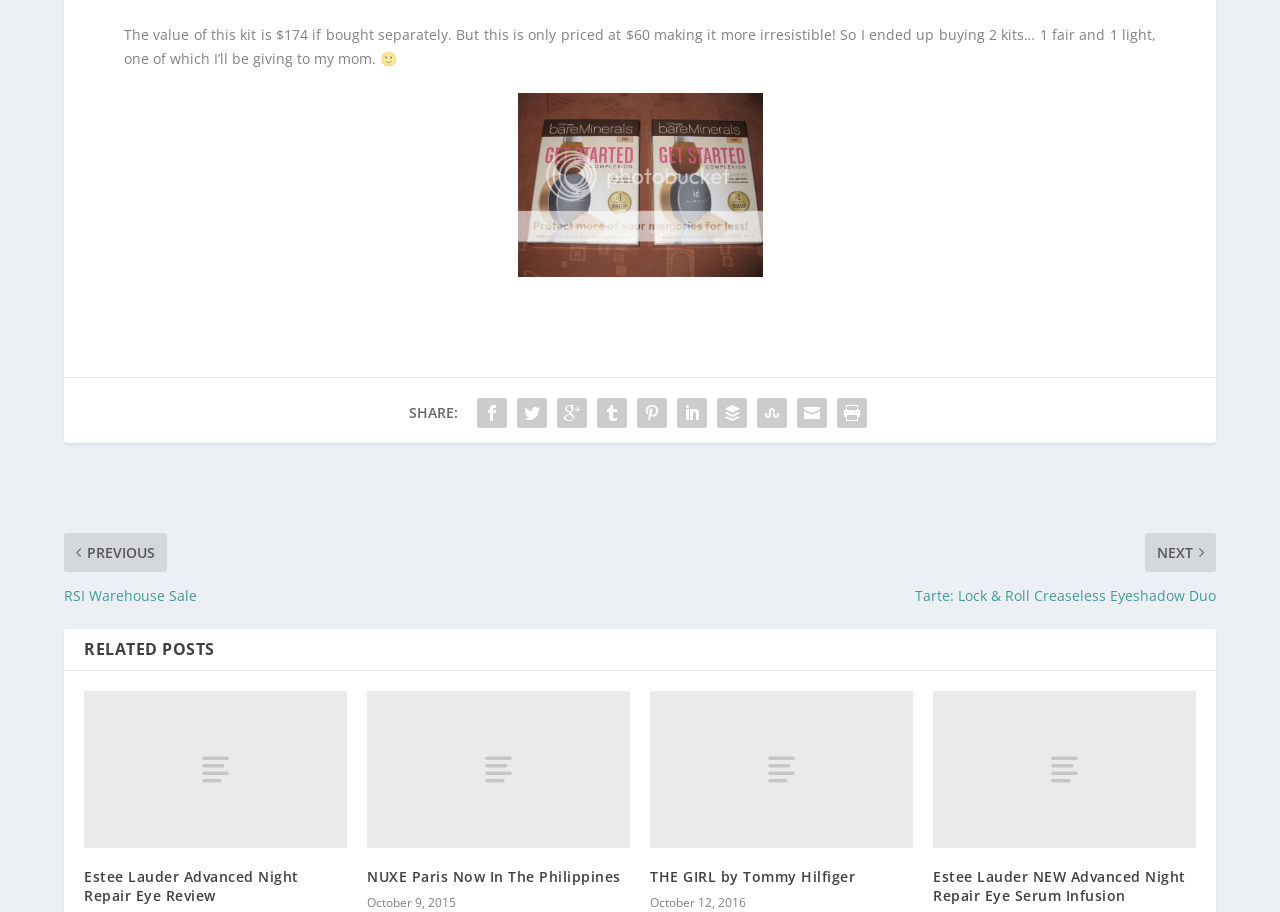Indicate the bounding box coordinates of the element that needs to be clicked to satisfy the following instruction: "Share this post". The coordinates should be four float numbers between 0 and 1, i.e., [left, top, right, bottom].

[0.319, 0.427, 0.357, 0.447]